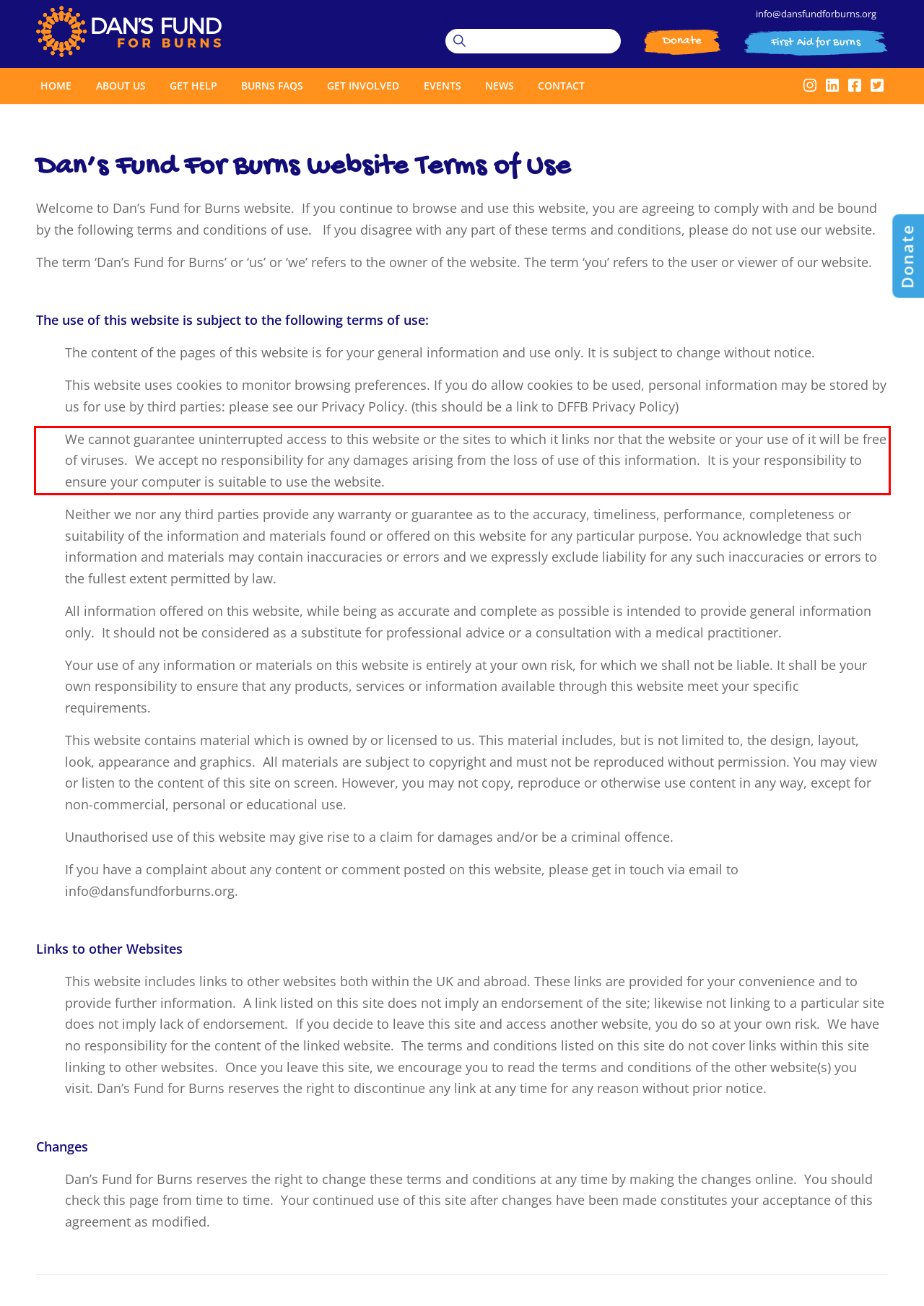There is a UI element on the webpage screenshot marked by a red bounding box. Extract and generate the text content from within this red box.

We cannot guarantee uninterrupted access to this website or the sites to which it links nor that the website or your use of it will be free of viruses. We accept no responsibility for any damages arising from the loss of use of this information. It is your responsibility to ensure your computer is suitable to use the website.